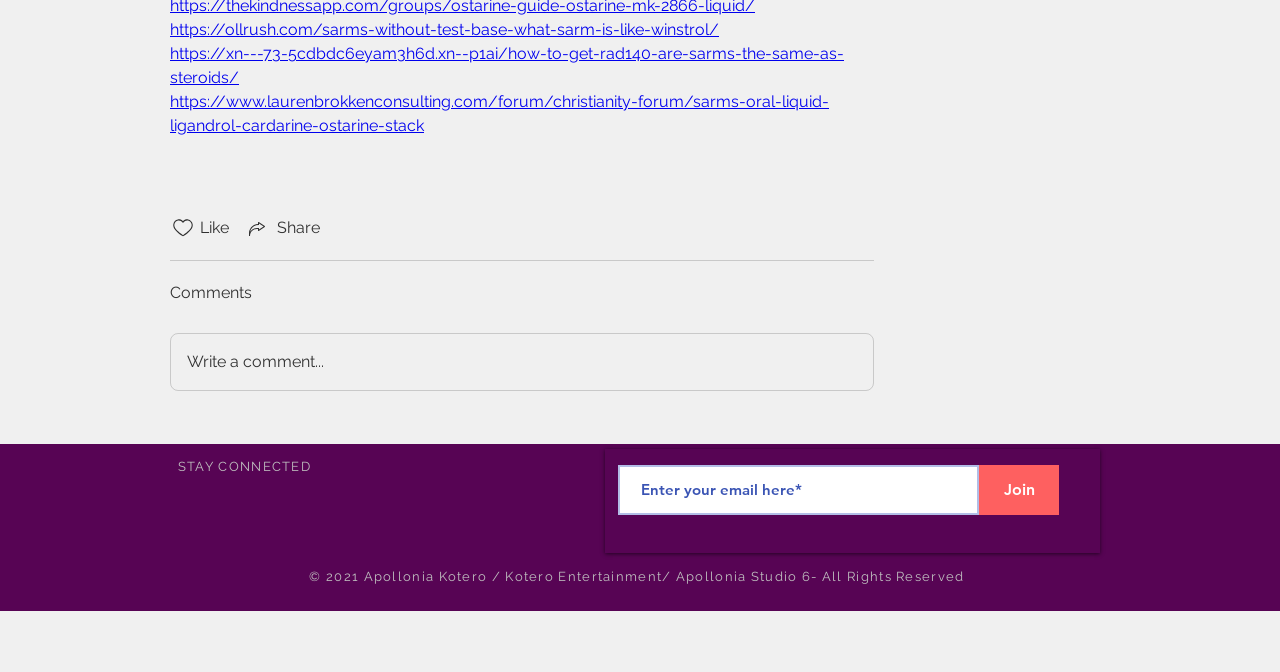Locate the bounding box coordinates of the clickable region necessary to complete the following instruction: "Write a comment". Provide the coordinates in the format of four float numbers between 0 and 1, i.e., [left, top, right, bottom].

[0.134, 0.497, 0.682, 0.58]